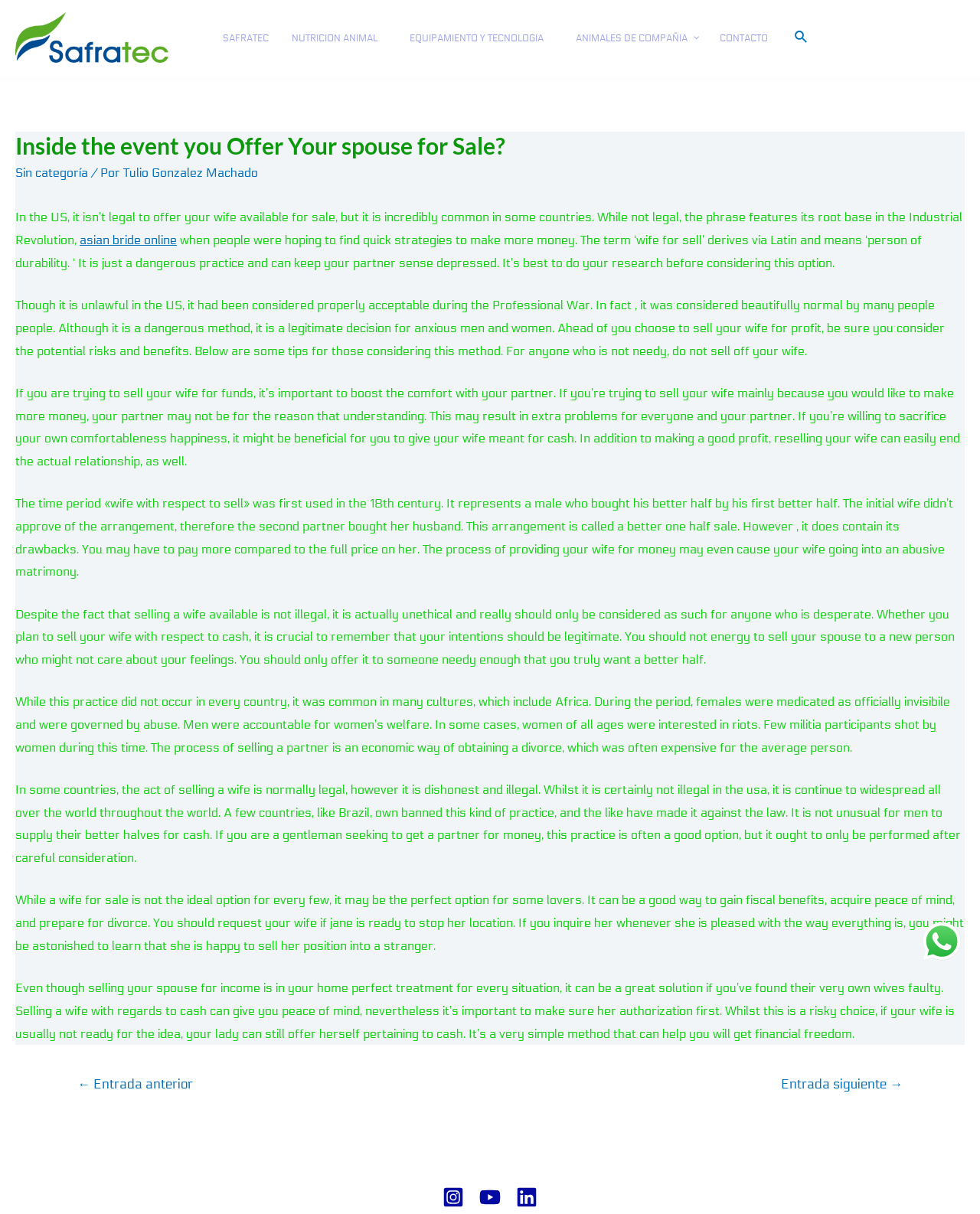Please determine the bounding box coordinates of the element to click on in order to accomplish the following task: "View Instagram profile". Ensure the coordinates are four float numbers ranging from 0 to 1, i.e., [left, top, right, bottom].

[0.447, 0.974, 0.478, 0.999]